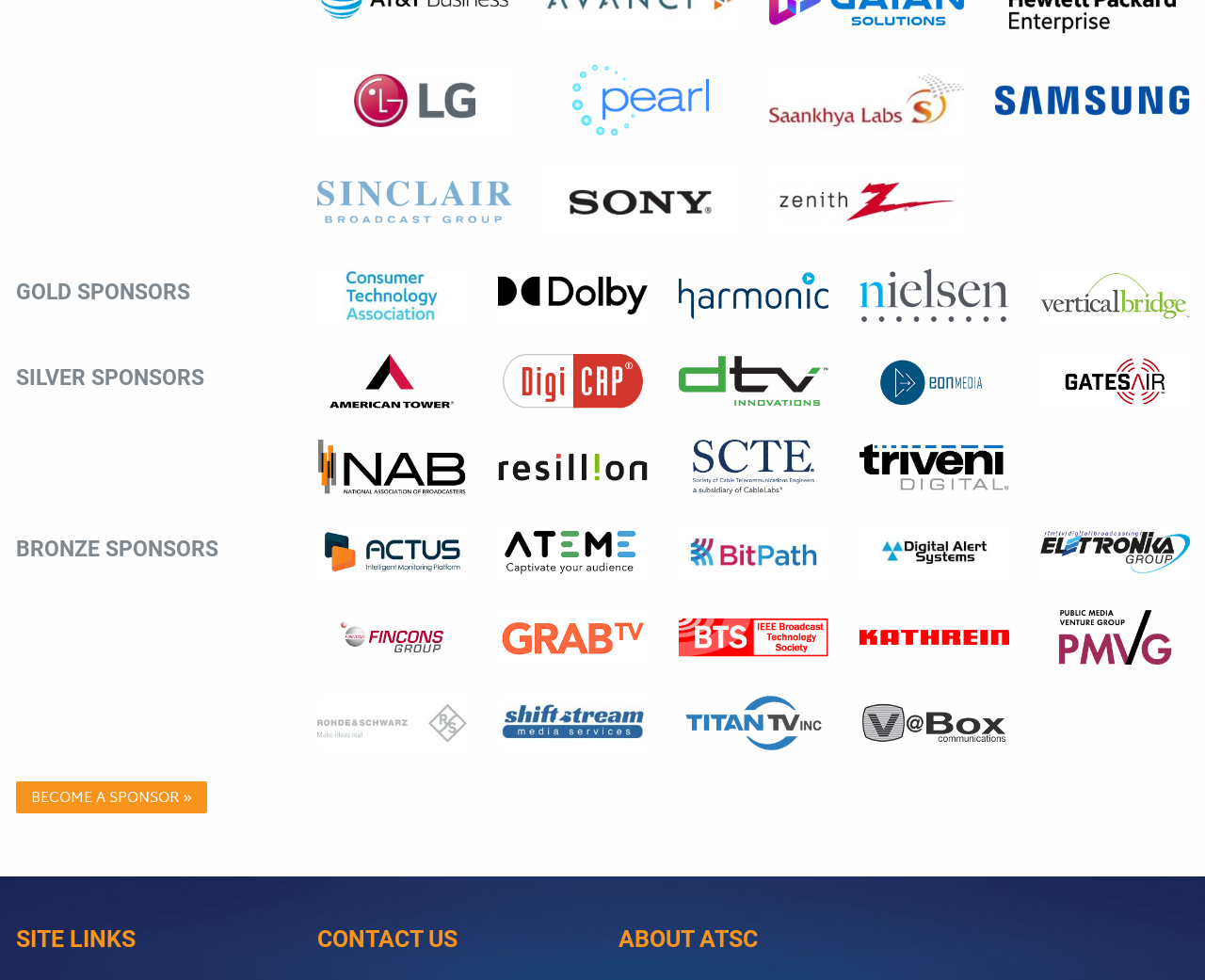Extract the bounding box coordinates for the described element: "alt="Fincons Group"". The coordinates should be represented as four float numbers between 0 and 1: [left, top, right, bottom].

[0.263, 0.634, 0.387, 0.668]